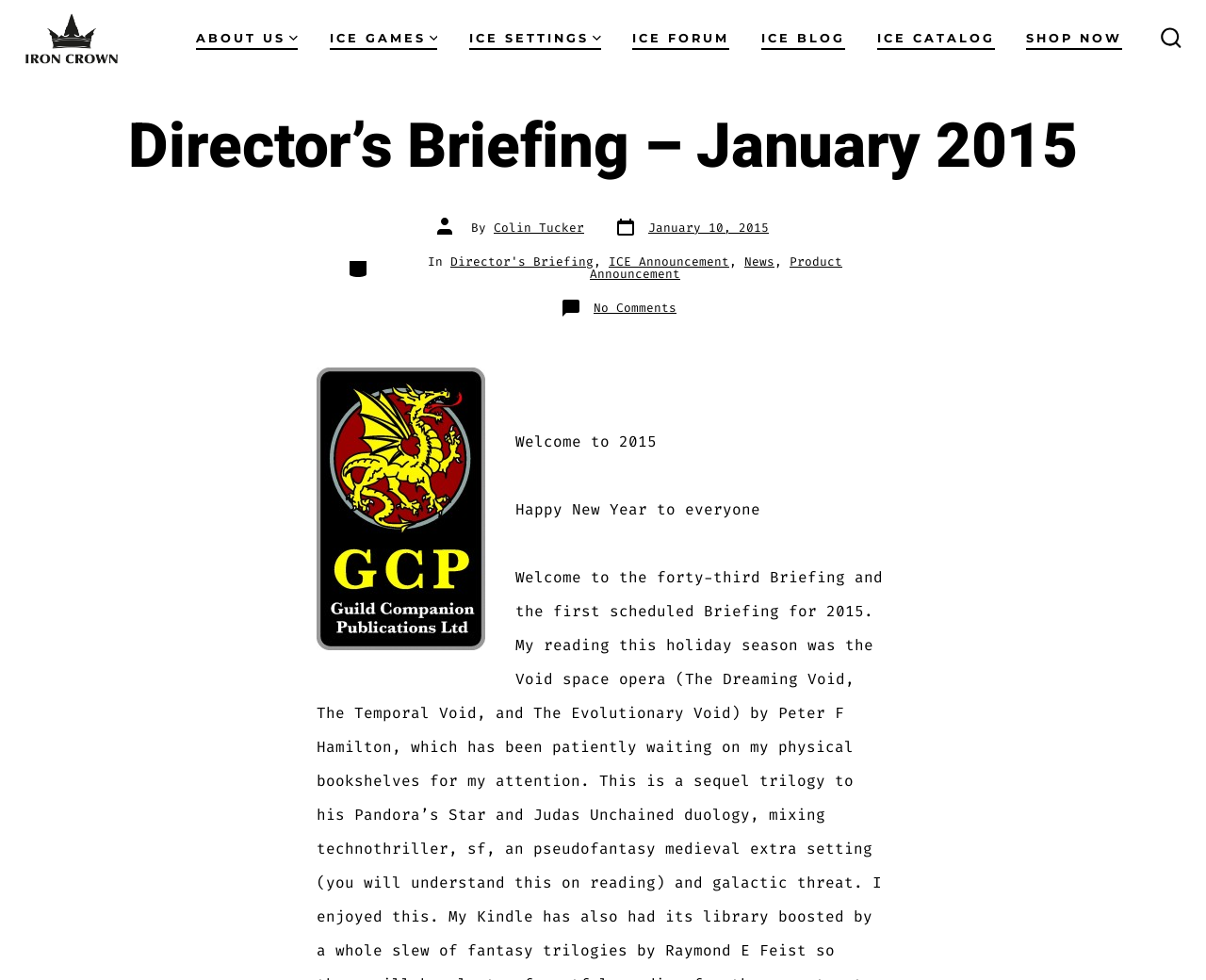Using the details from the image, please elaborate on the following question: Who is the author of the post?

The author of the post can be found in the link element that says 'Colin Tucker', which is located near the post date and categories. This suggests that Colin Tucker is the person who wrote the post.